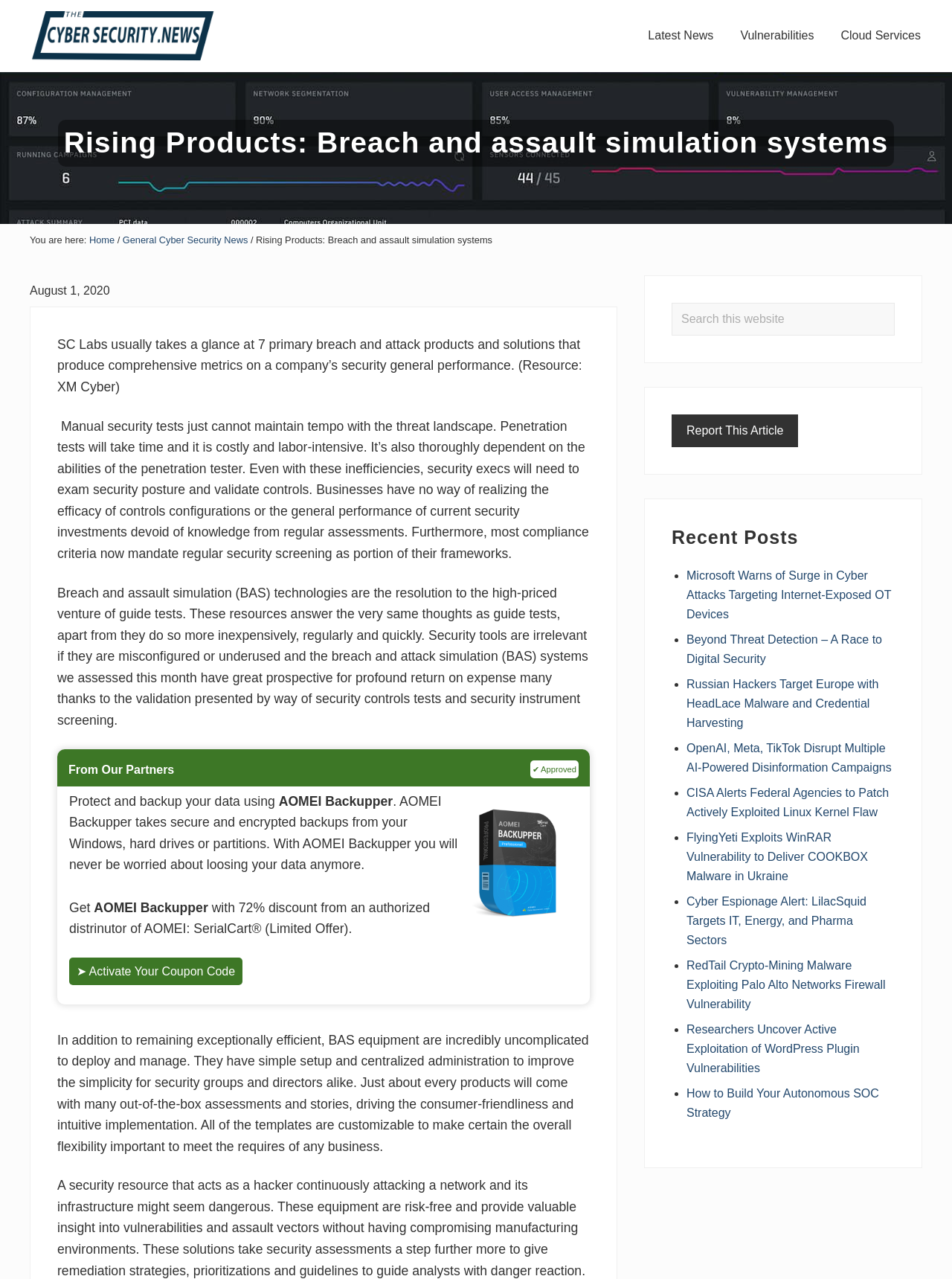Identify the bounding box coordinates for the UI element described as follows: Home. Use the format (top-left x, top-left y, bottom-right x, bottom-right y) and ensure all values are floating point numbers between 0 and 1.

[0.094, 0.183, 0.12, 0.192]